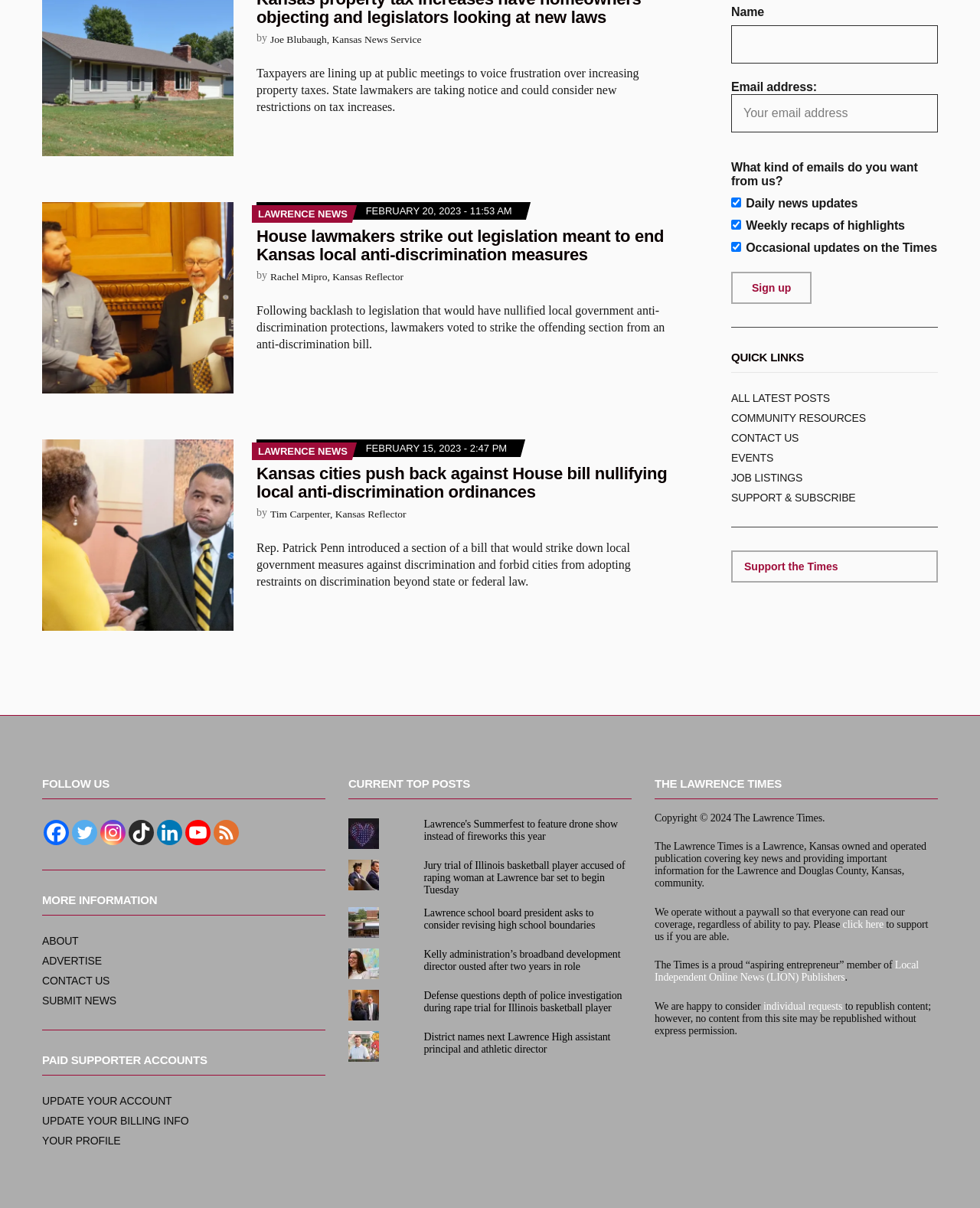Find the bounding box of the web element that fits this description: "Contact us".

[0.746, 0.357, 0.957, 0.367]